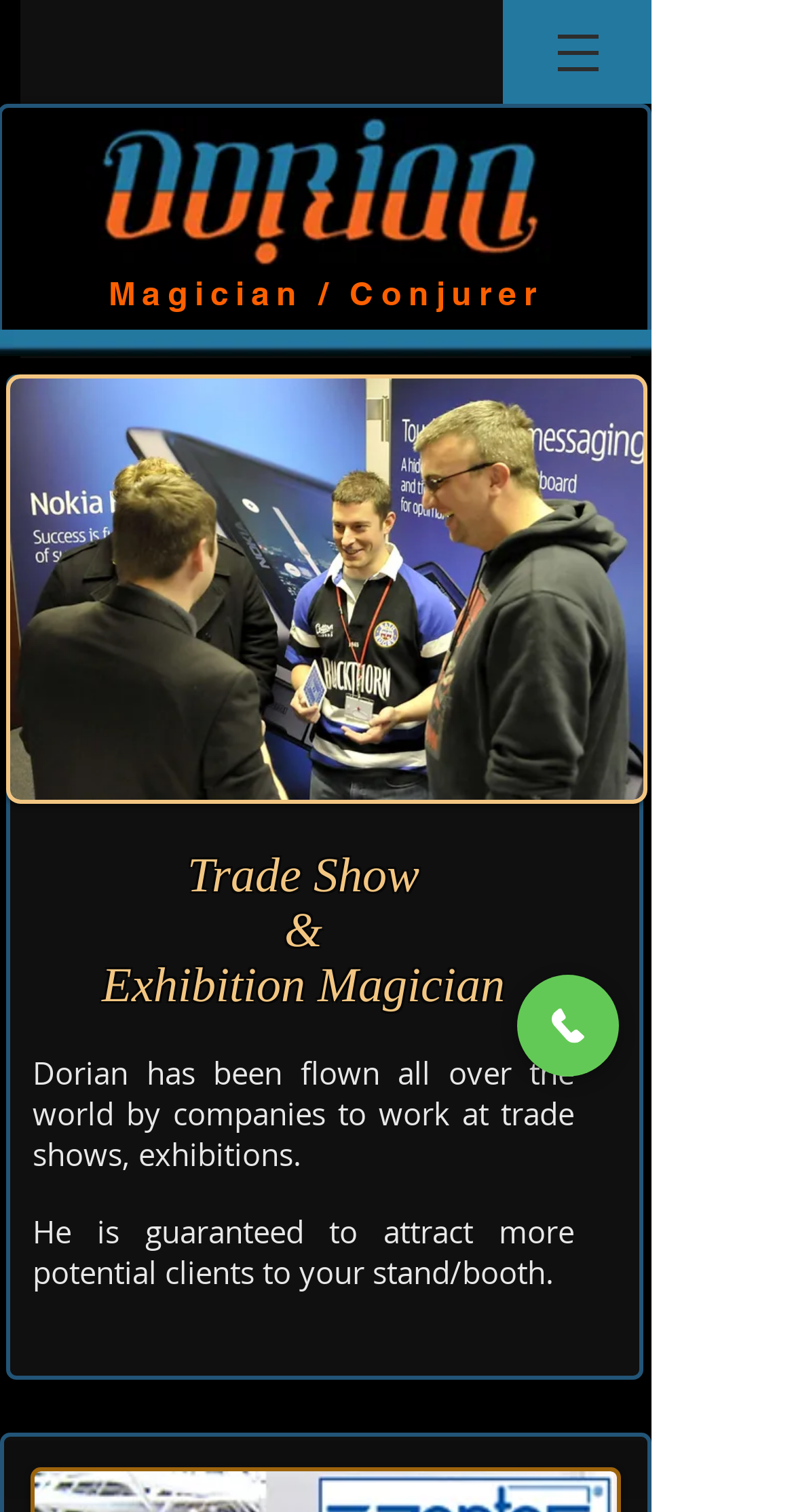Write an exhaustive caption that covers the webpage's main aspects.

The webpage is about Magician Dorian, who is available to hire for trade shows and exhibitions. At the top-left of the page, there is a logo of Dorian, which is an image with a blue and orange color scheme. Next to the logo, there is a text "DORIAN - Magician". 

On the top-right of the page, there is a navigation menu labeled "Site", which has a dropdown menu indicated by an image of an arrow. 

Below the logo, there is a large image of Magician Dorian performing at an exhibition, specifically on the NOKIA stand. 

The main content of the page is divided into sections, with headings "Trade Show", "&", and "Exhibition Magician" placed horizontally across the page. 

Below the headings, there are several paragraphs of text that describe Dorian's experience and services. The text explains that Dorian has been flown all over the world to work at trade shows and exhibitions, and that he is guaranteed to attract more potential clients to a company's stand or booth. 

At the bottom-right of the page, there is a link to contact Dorian via phone, accompanied by an image of a phone.